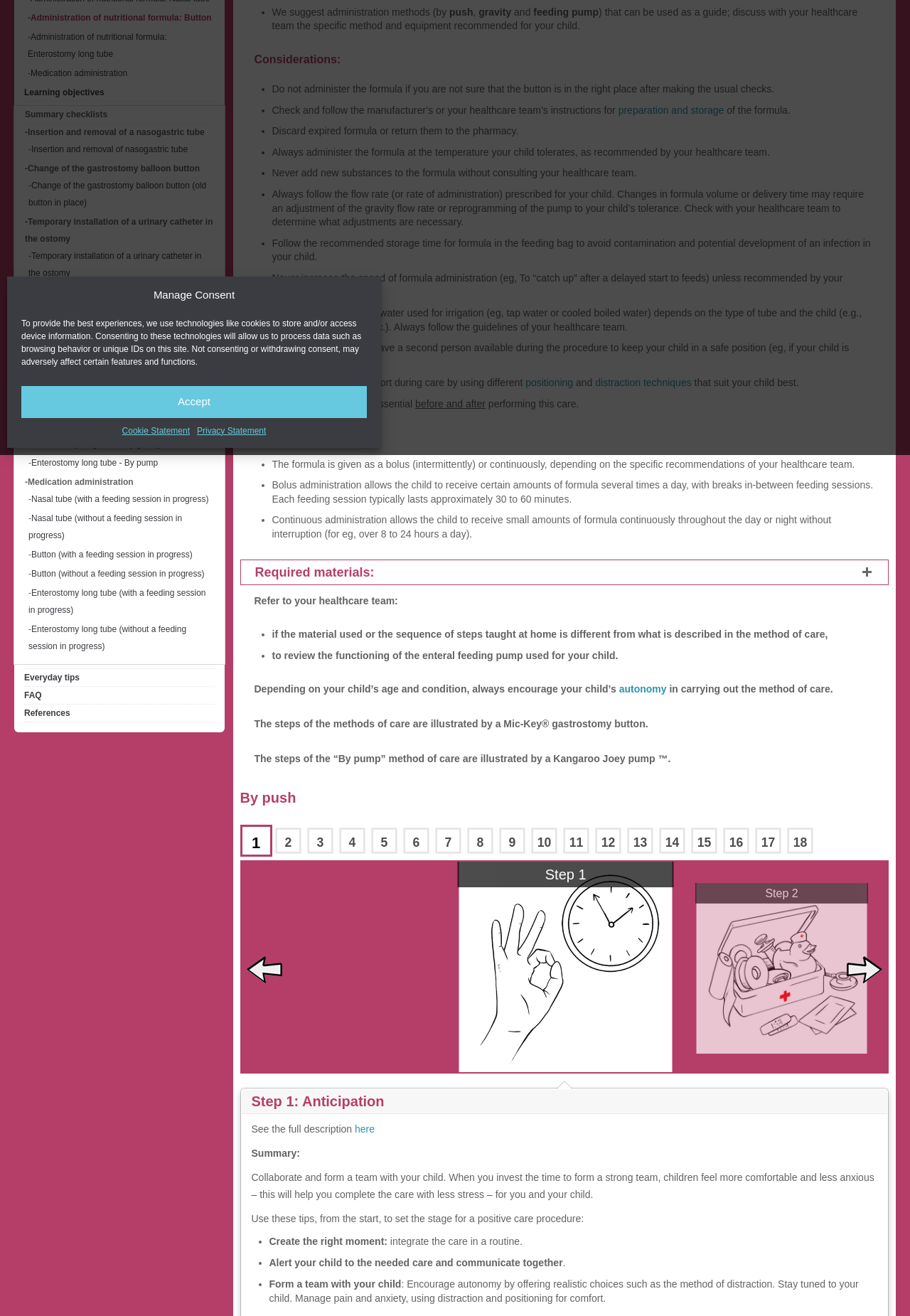Given the element description "aria-label="Advertisement" name="aswift_0" title="Advertisement"" in the screenshot, predict the bounding box coordinates of that UI element.

None